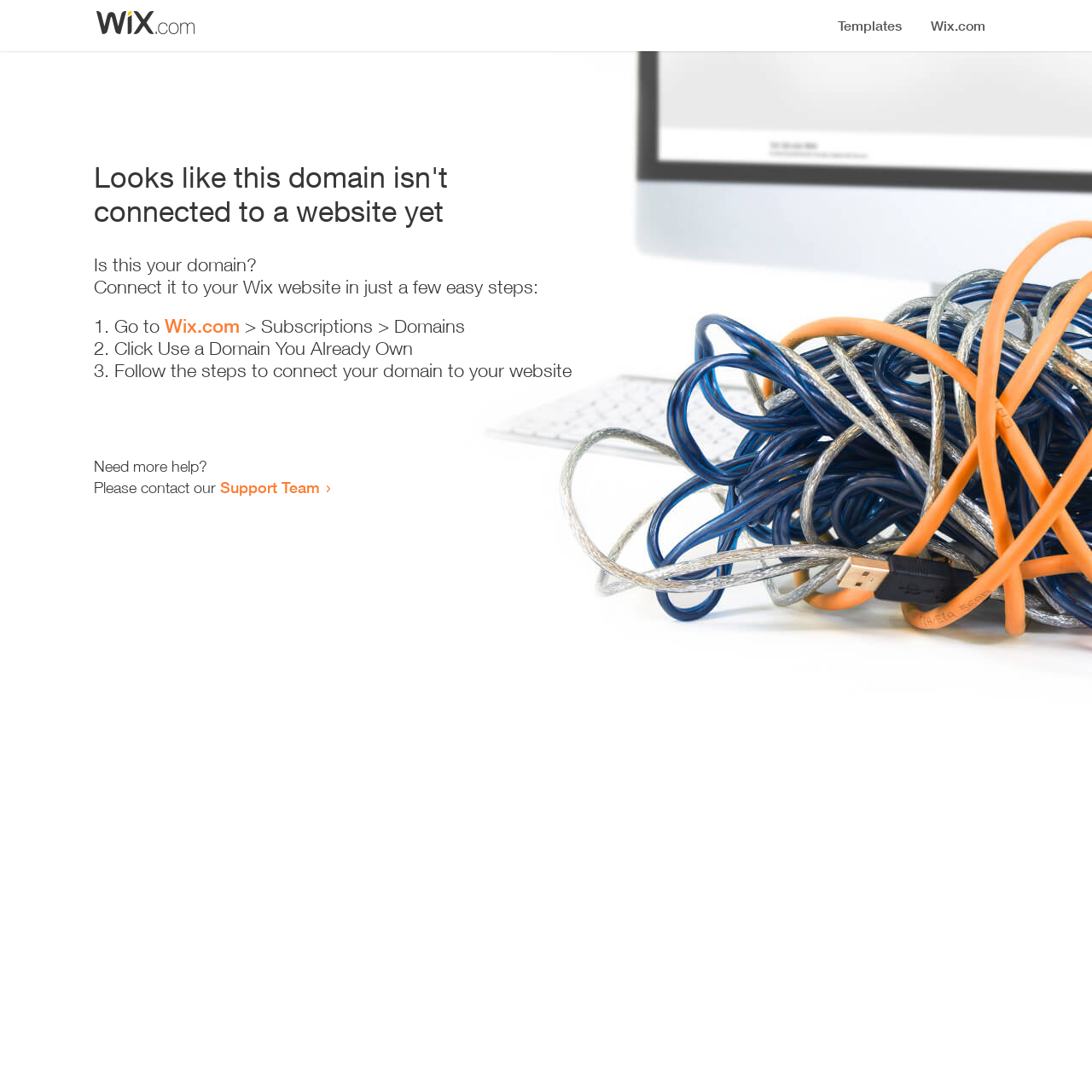Bounding box coordinates are to be given in the format (top-left x, top-left y, bottom-right x, bottom-right y). All values must be floating point numbers between 0 and 1. Provide the bounding box coordinate for the UI element described as: Wix.com

[0.151, 0.288, 0.22, 0.309]